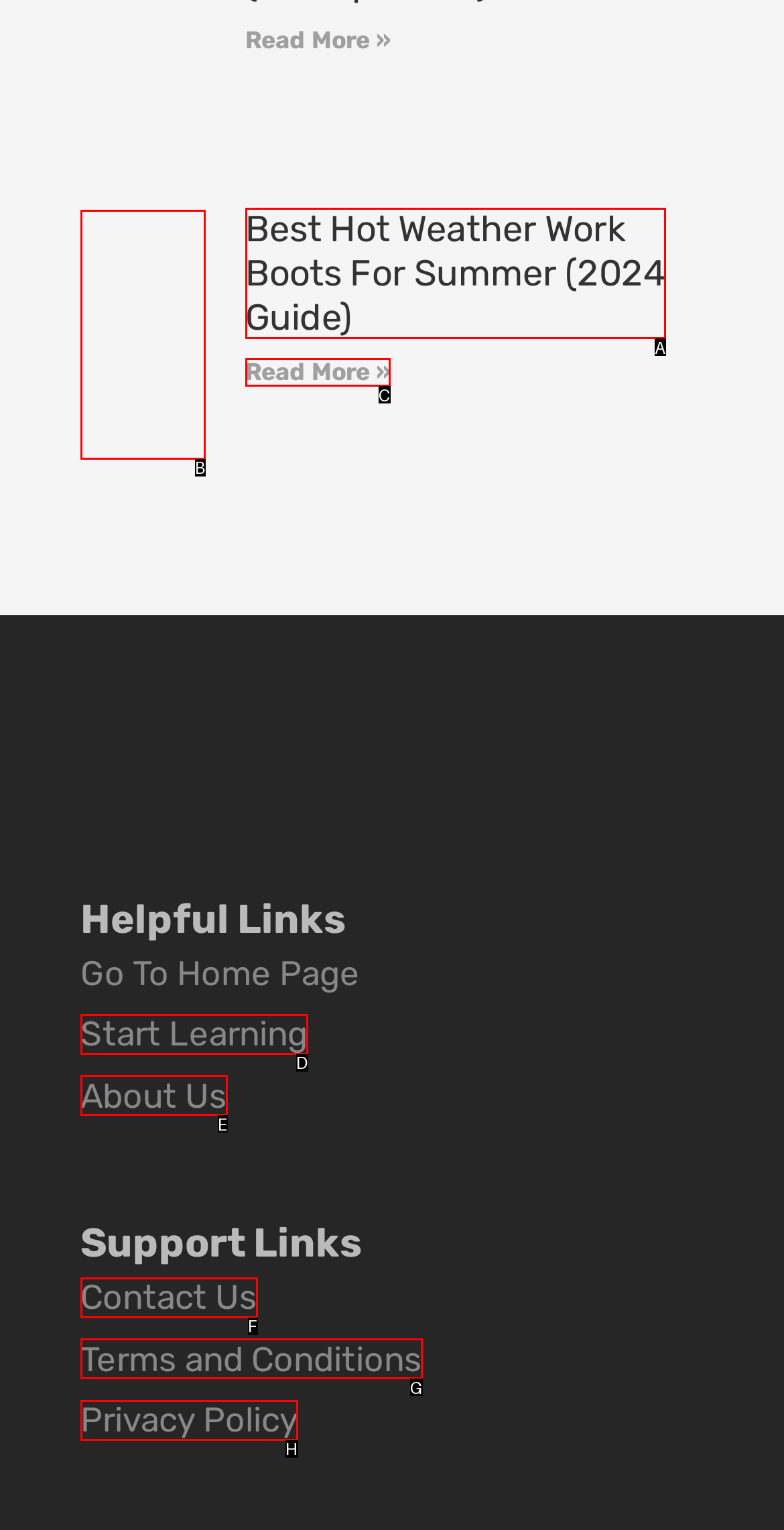Tell me which one HTML element best matches the description: Terms and Conditions
Answer with the option's letter from the given choices directly.

G